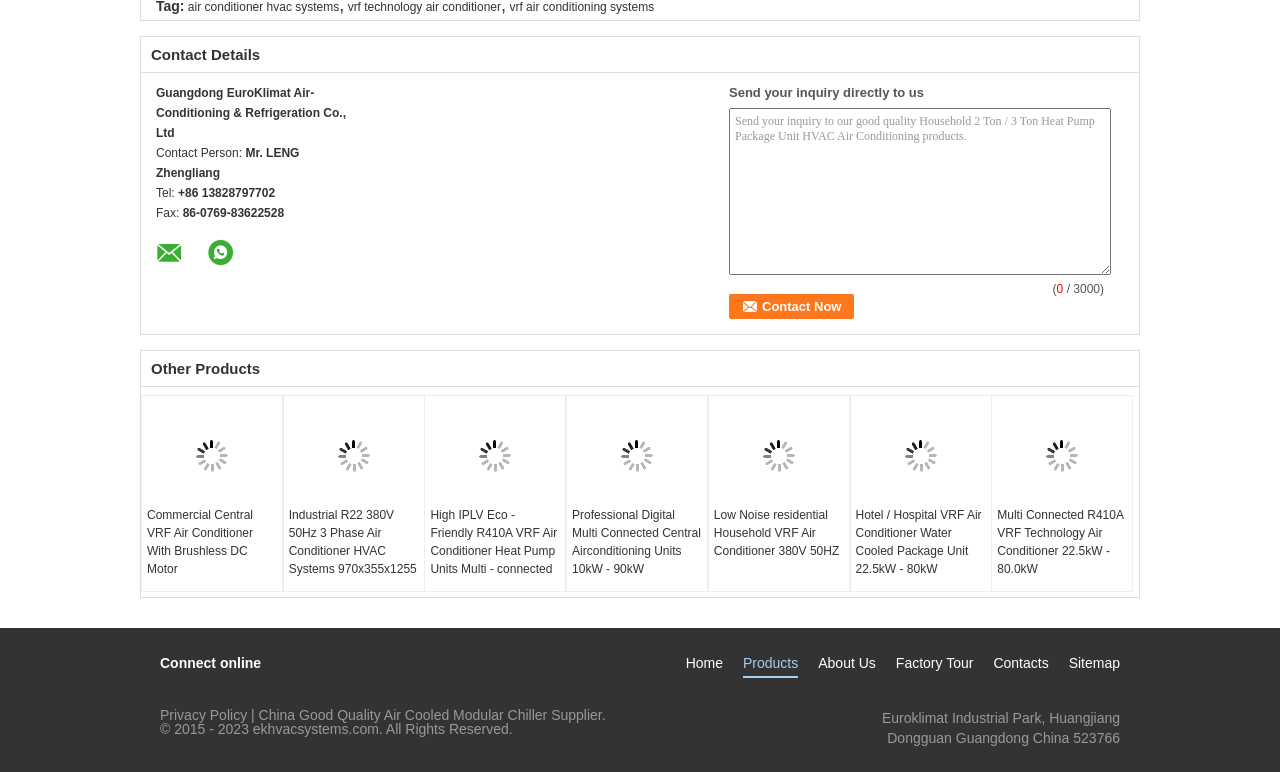Can you determine the bounding box coordinates of the area that needs to be clicked to fulfill the following instruction: "Click the 'Contact Now' button"?

[0.57, 0.381, 0.668, 0.413]